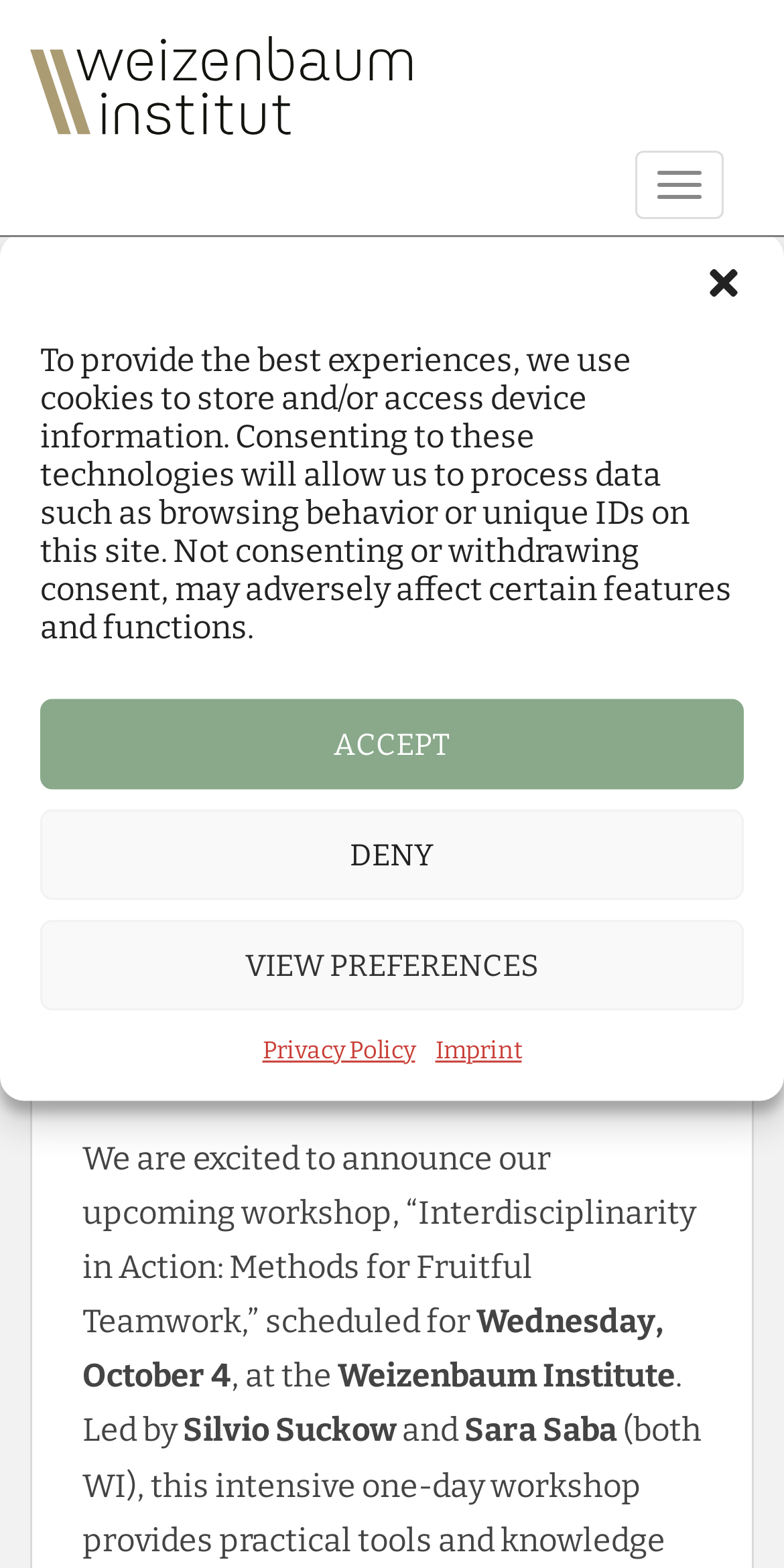Please find the bounding box coordinates of the element that must be clicked to perform the given instruction: "Read more about the workshop". The coordinates should be four float numbers from 0 to 1, i.e., [left, top, right, bottom].

[0.105, 0.357, 0.823, 0.614]